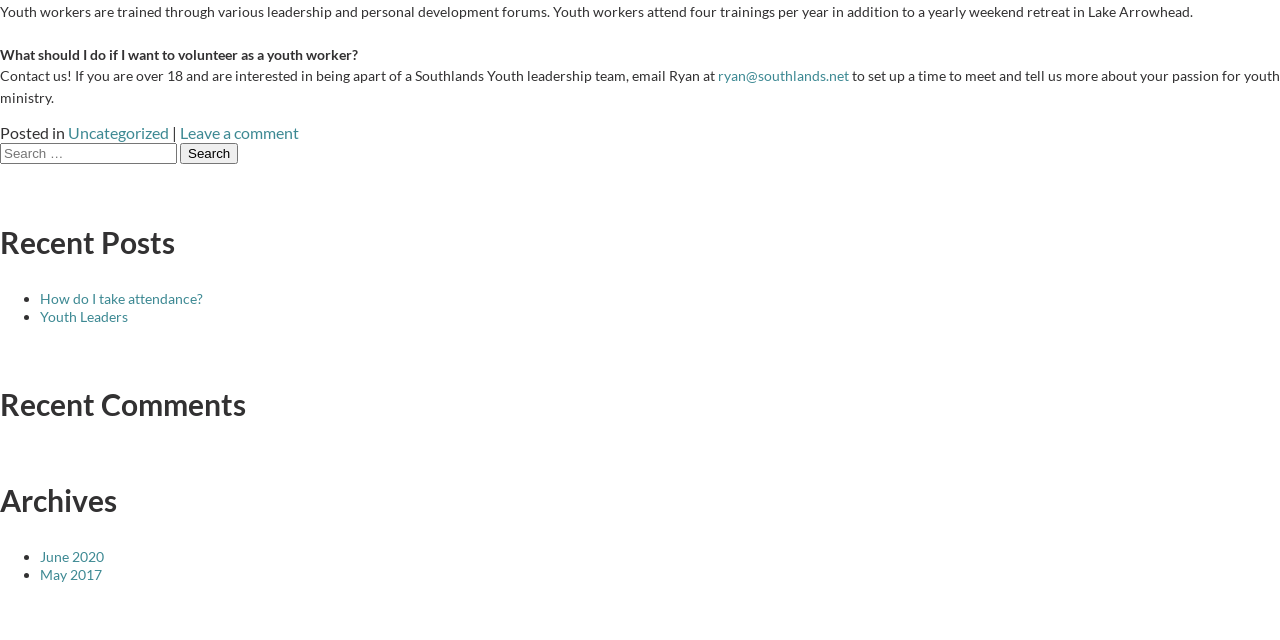Provide the bounding box coordinates of the UI element that matches the description: "Uncategorized".

[0.053, 0.192, 0.132, 0.222]